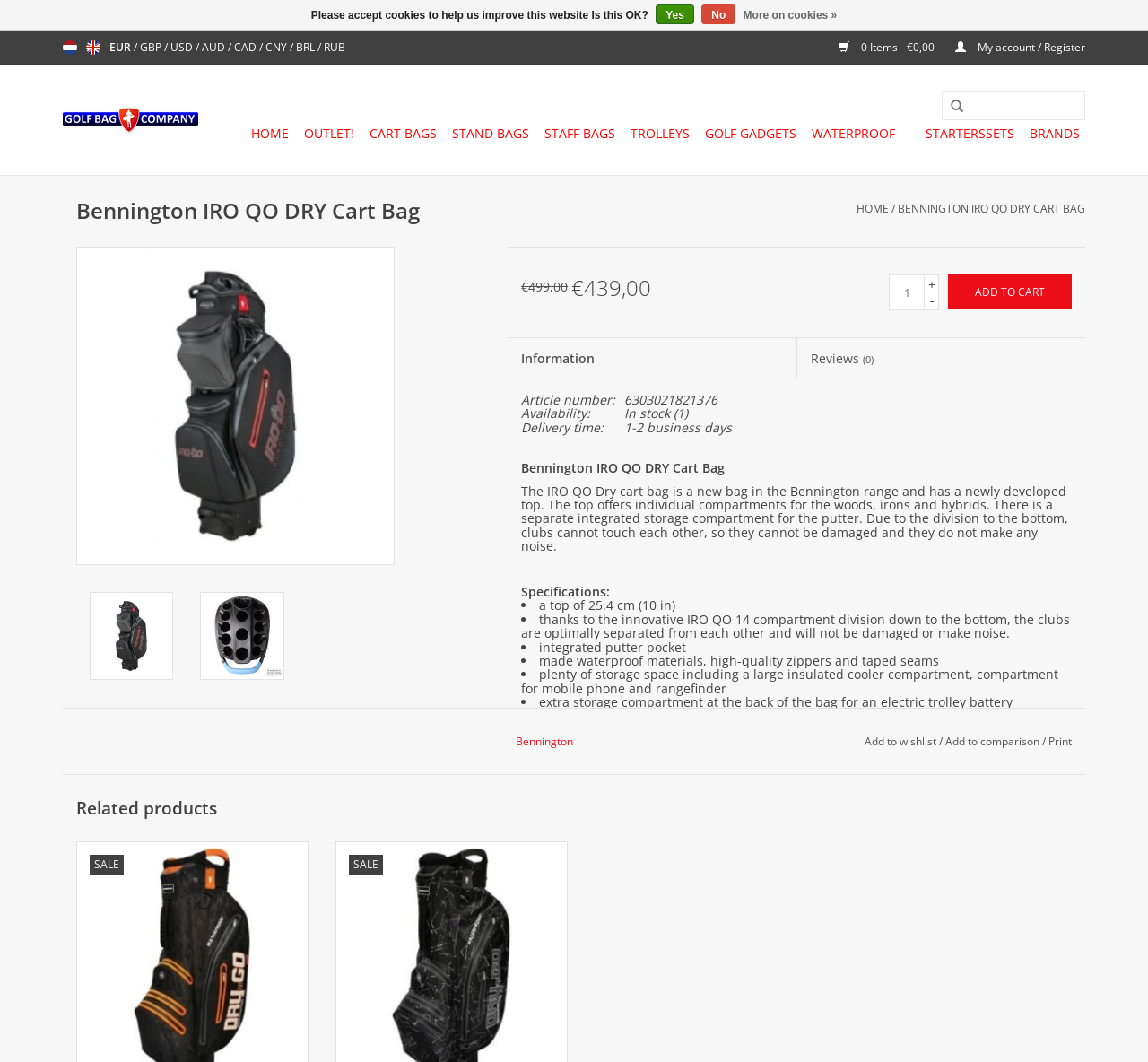What is the purpose of the separate integrated storage compartment for the putter?
Please elaborate on the answer to the question with detailed information.

The separate integrated storage compartment for the putter is designed to prevent the putter from touching other clubs and making noise, as well as to prevent damage to the putter.